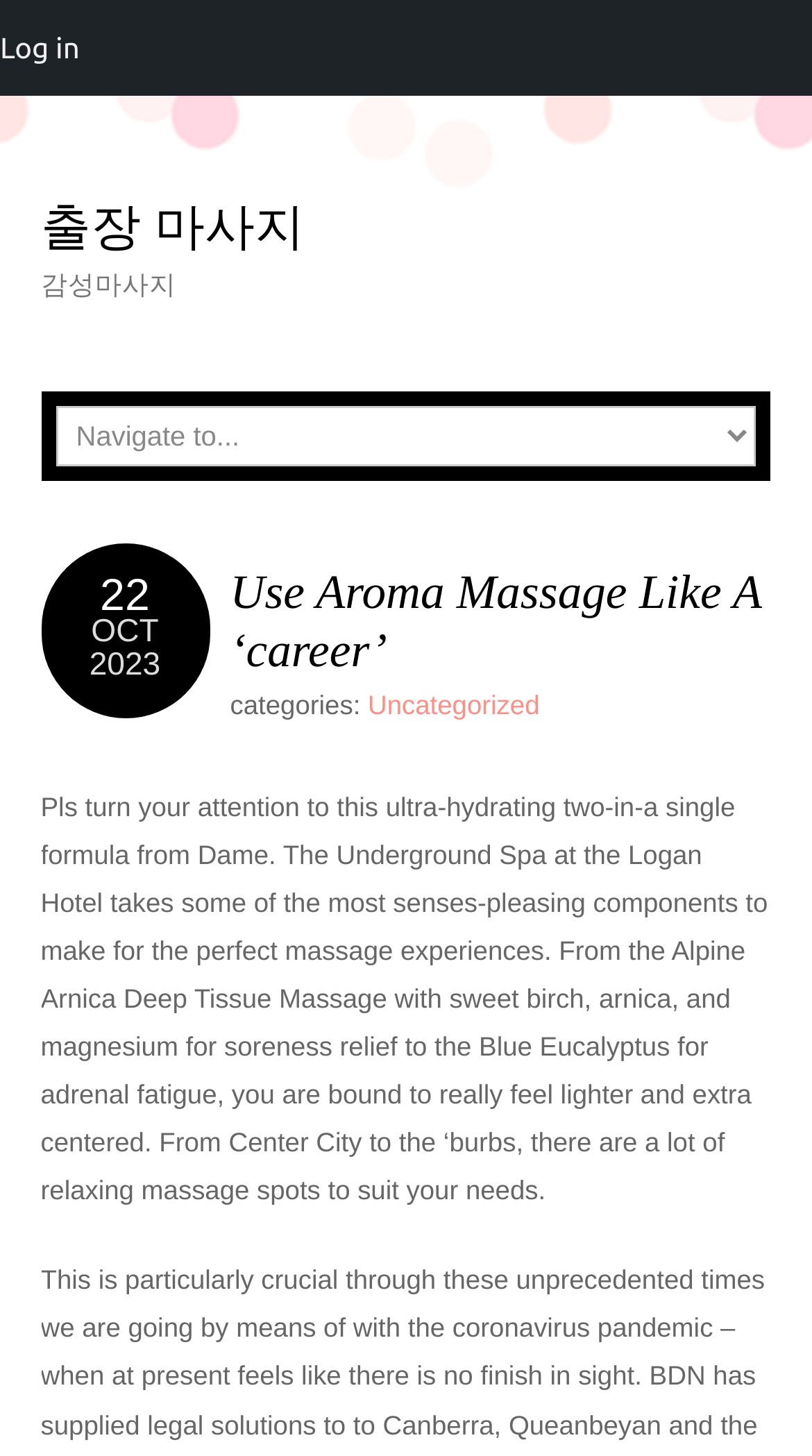Please provide a comprehensive response to the question below by analyzing the image: 
What is the type of formula mentioned?

I found this answer by looking at the text content of the webpage, specifically the sentence that describes the formula from Dame. The text states that it is a 'two-in-a single formula'.